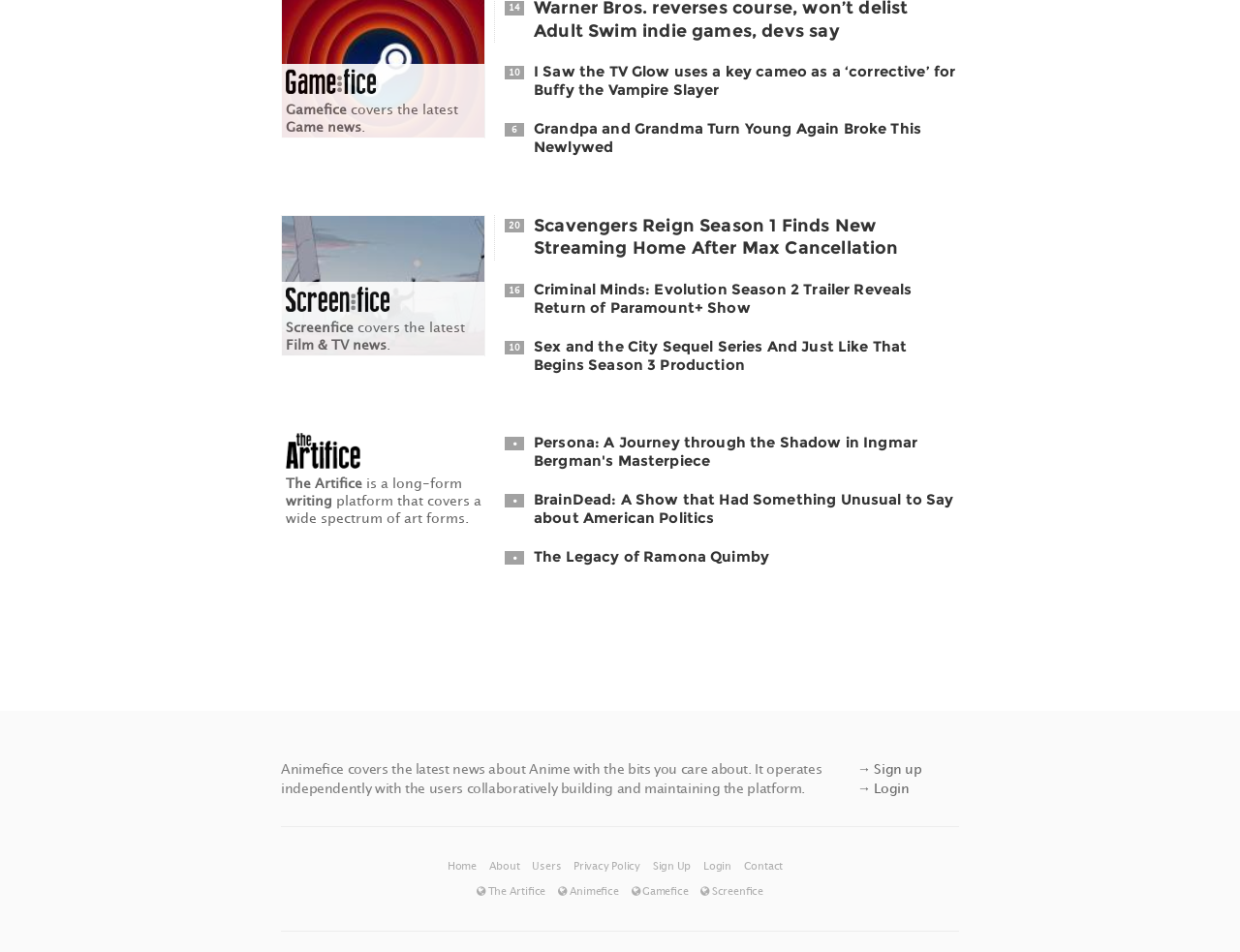Please provide the bounding box coordinates for the UI element as described: "Film & TV news". The coordinates must be four floats between 0 and 1, represented as [left, top, right, bottom].

[0.23, 0.353, 0.312, 0.37]